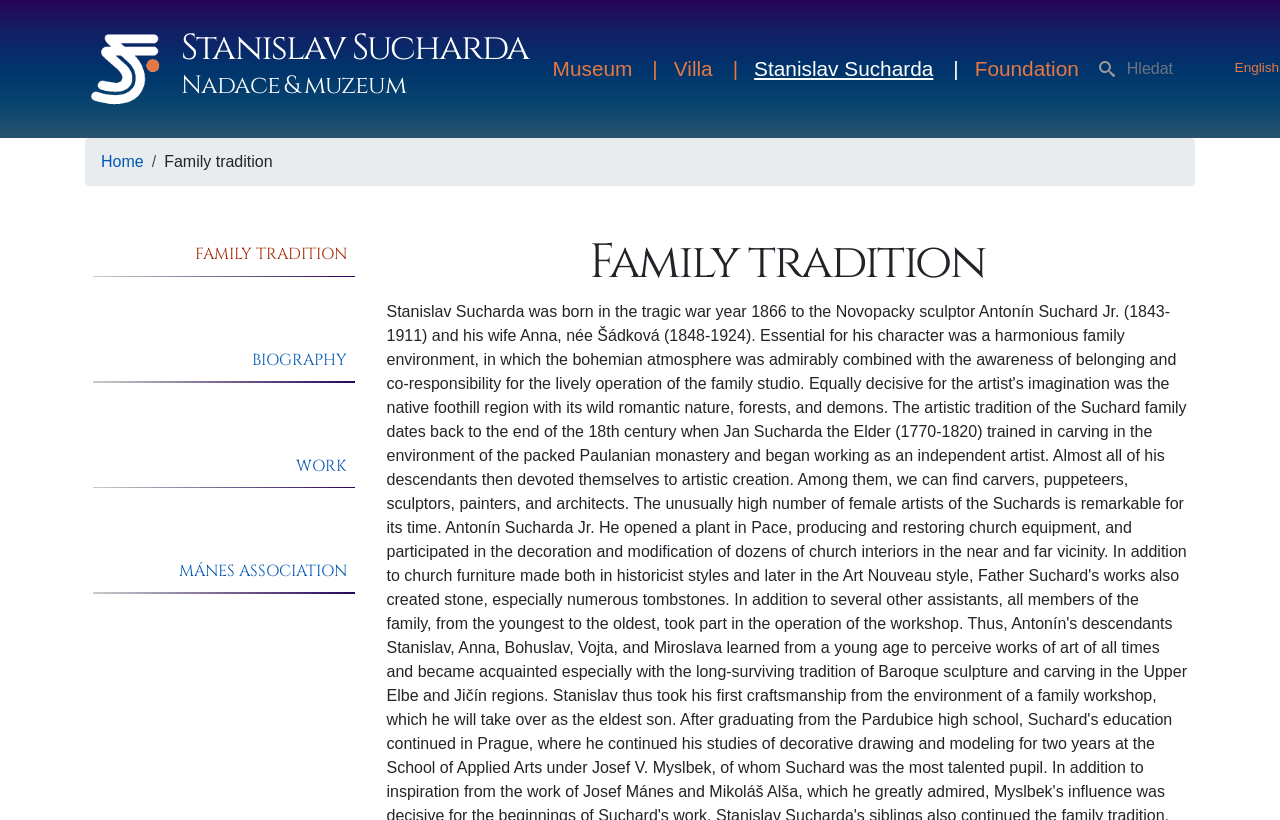Provide an in-depth caption for the elements present on the webpage.

The webpage is about Stanislav Sucharda and his family tradition. At the top left corner, there is a link to skip to the main content. Next to it, there is a navigation menu with links to "Home", "Stanislav Sucharda", and other sections. Below the navigation menu, there is a heading that says "Main navigation" followed by links to "Museum", "Villa", "Stanislav Sucharda", and "Foundation".

On the right side of the navigation menu, there is a search bar with a search button and a label that says "Search". Above the search bar, there is a link to switch the language to English.

Below the navigation menu, there is a breadcrumb navigation that shows the current page's location in the website's hierarchy. It starts with a link to "Home" and then shows the current page's title, "Family tradition".

The main content of the page is divided into two sections. The left section has a navigation menu with links to different sections about Stanislav Sucharda, including "FAMILY TRADITION", "BIOGRAPHY", "WORK", and "MÁNES ASSOCIATION". The right section has a heading that says "Family tradition" and likely contains the main content of the page, although the exact content is not specified.

There are several images on the page, including an image of a home icon next to the "Home" link in the navigation menu.